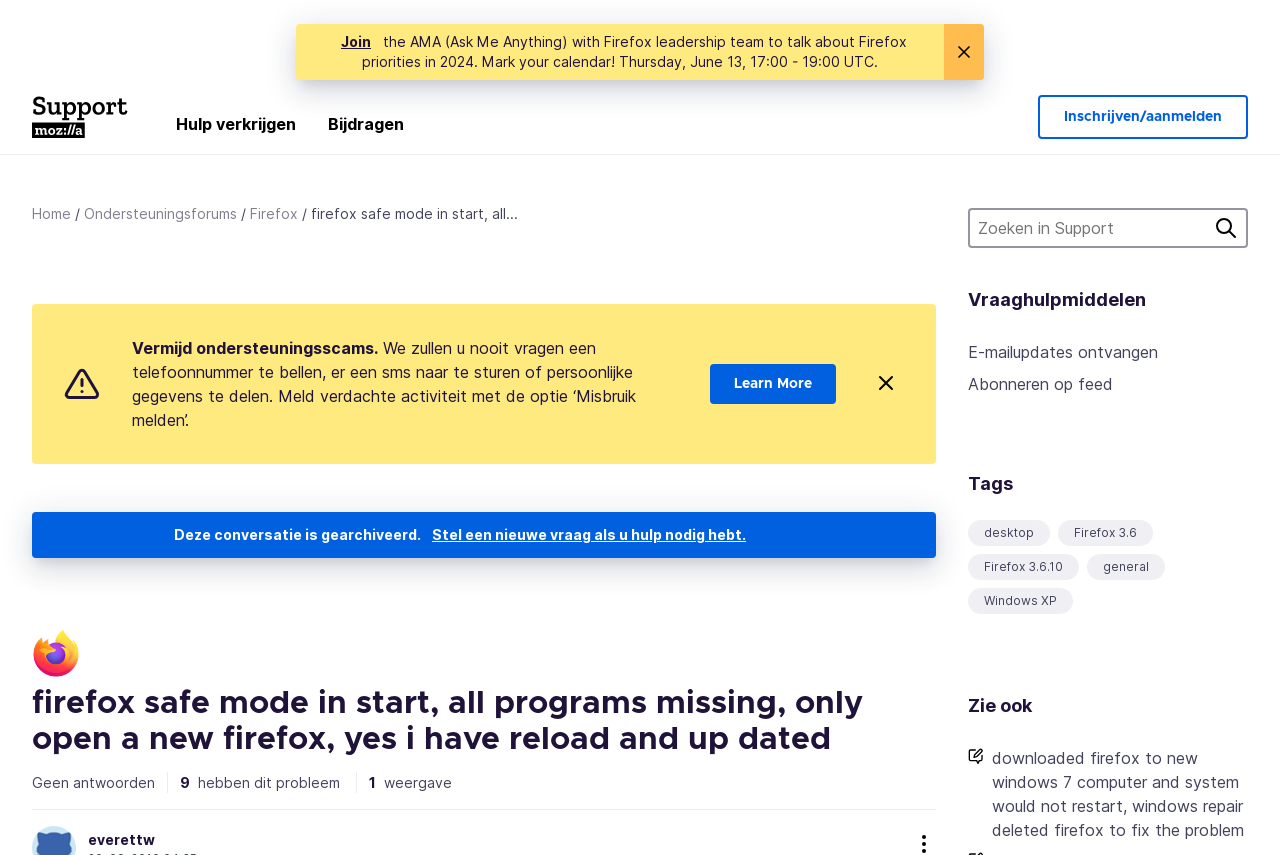Based on what you see in the screenshot, provide a thorough answer to this question: How many people have this problem?

I found the number of people who have this problem by looking at the StaticText element with the description '9'. This element is located near the text 'hebben dit probleem', which suggests that 9 people have this problem.